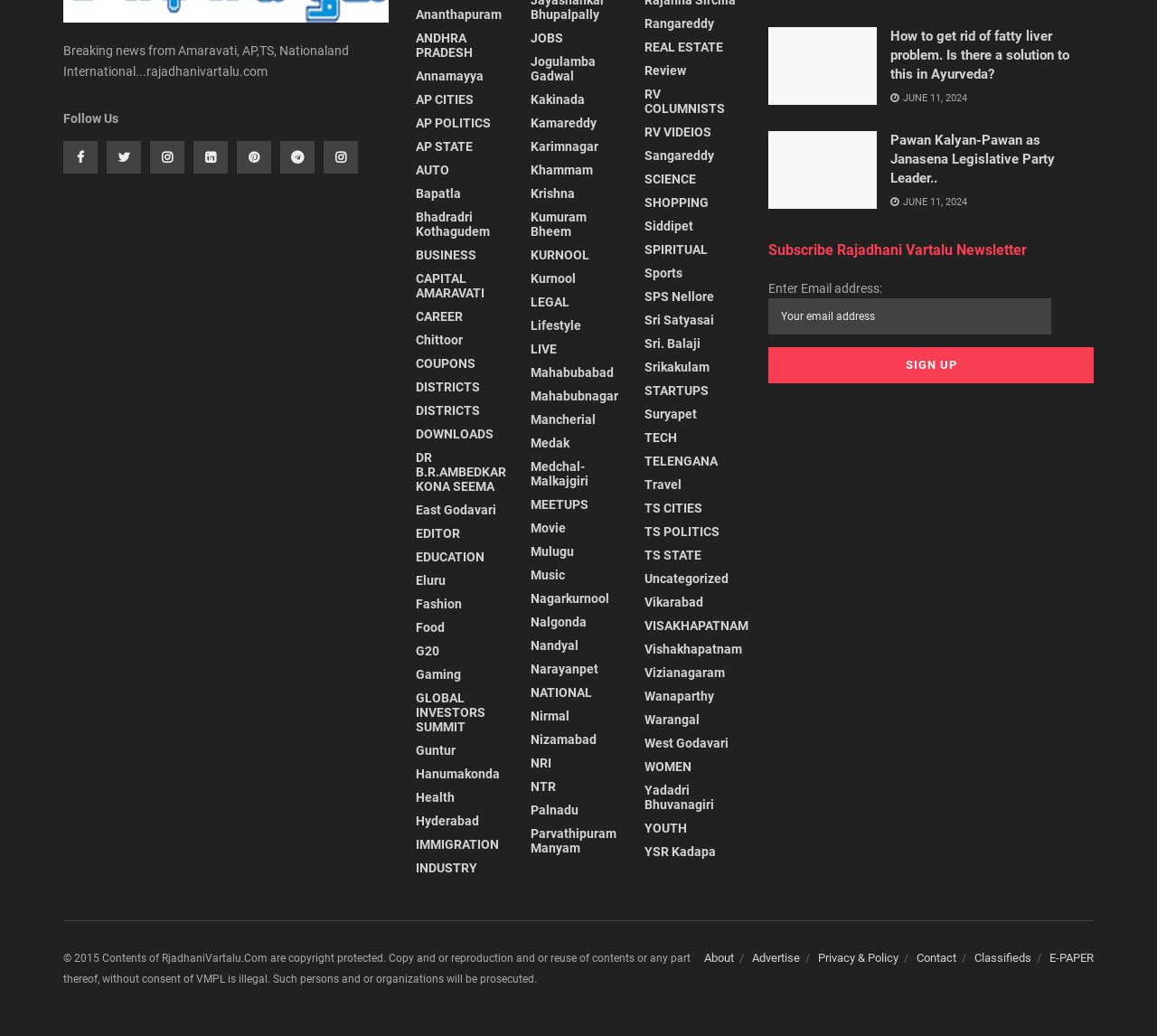Please determine the bounding box coordinates for the UI element described as: "Jogulamba Gadwal".

[0.458, 0.053, 0.542, 0.081]